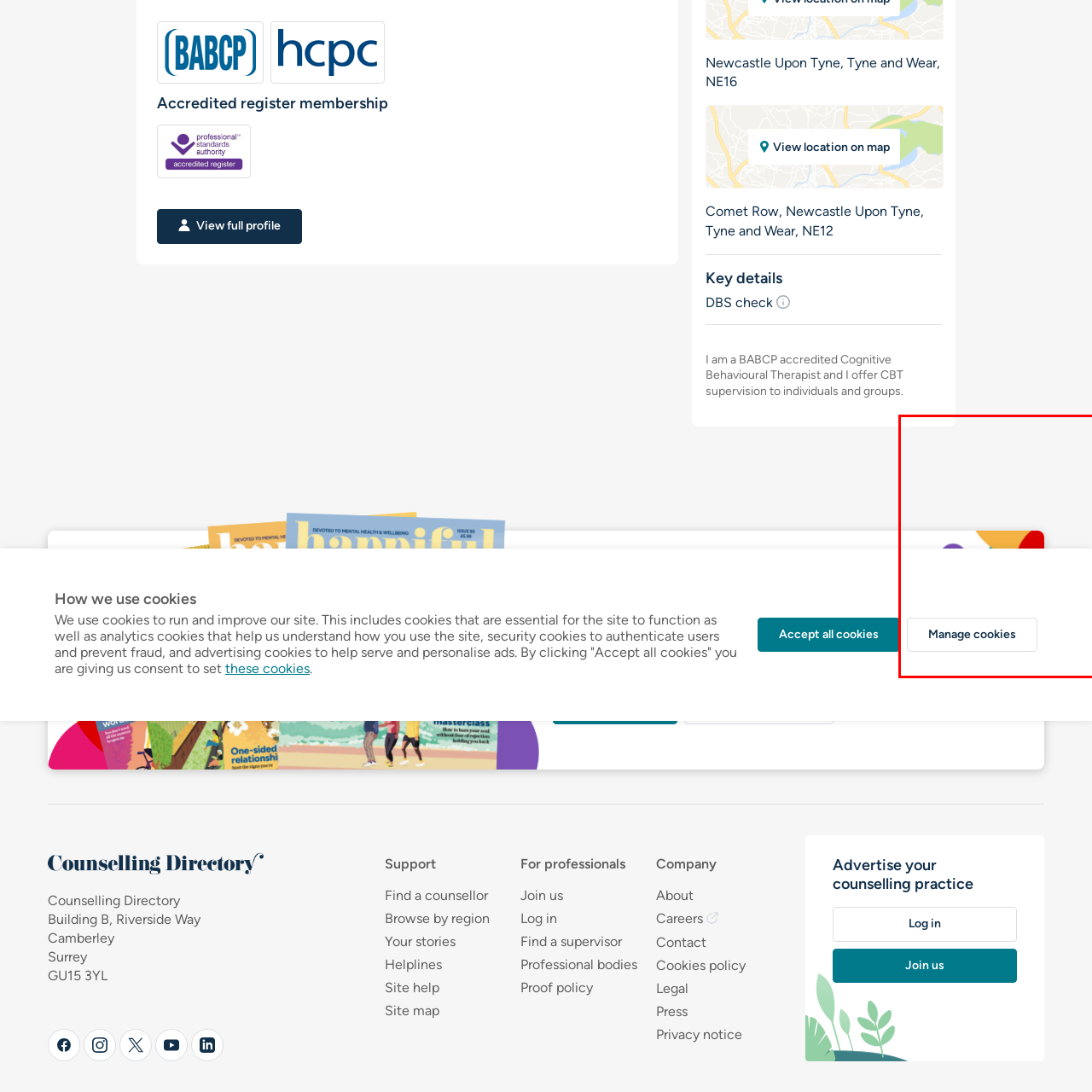What is the purpose of the layout?
Observe the section of the image outlined in red and answer concisely with a single word or phrase.

Inform users about cookie usage